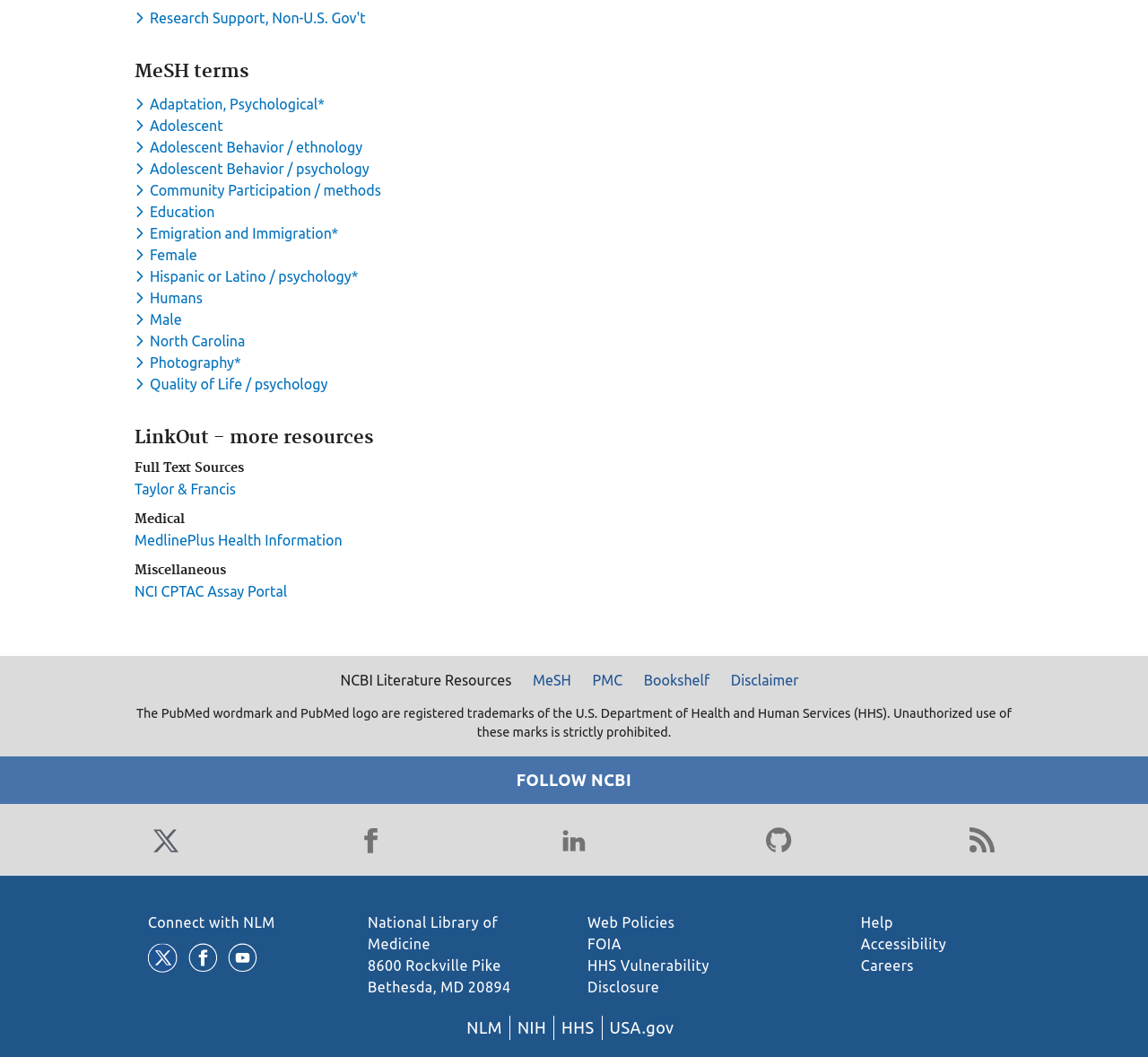Please find the bounding box coordinates of the section that needs to be clicked to achieve this instruction: "Visit MeSH website".

[0.456, 0.633, 0.505, 0.654]